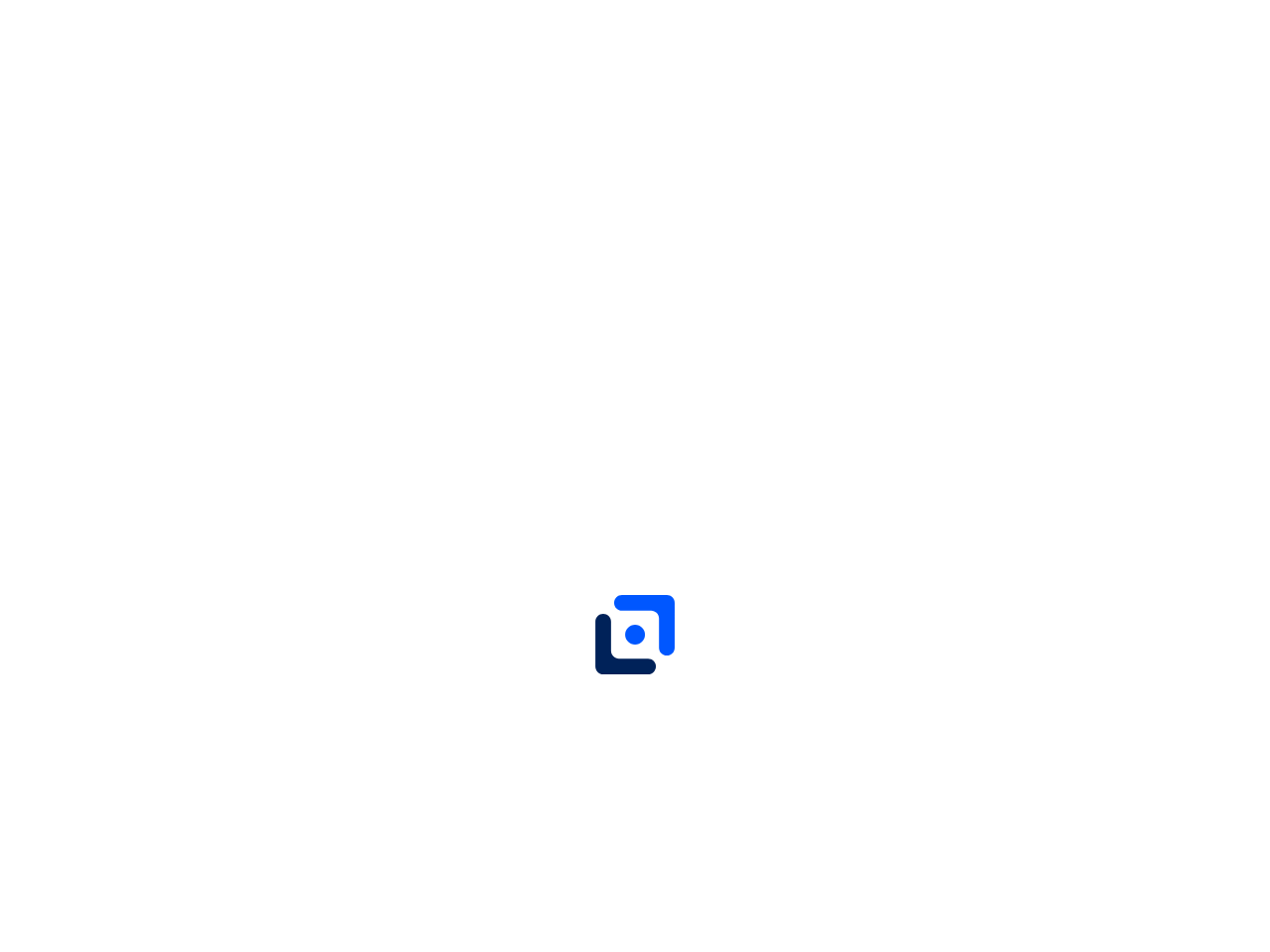Identify the bounding box coordinates for the element you need to click to achieve the following task: "Click on the 'Home' link". The coordinates must be four float values ranging from 0 to 1, formatted as [left, top, right, bottom].

[0.584, 0.025, 0.617, 0.045]